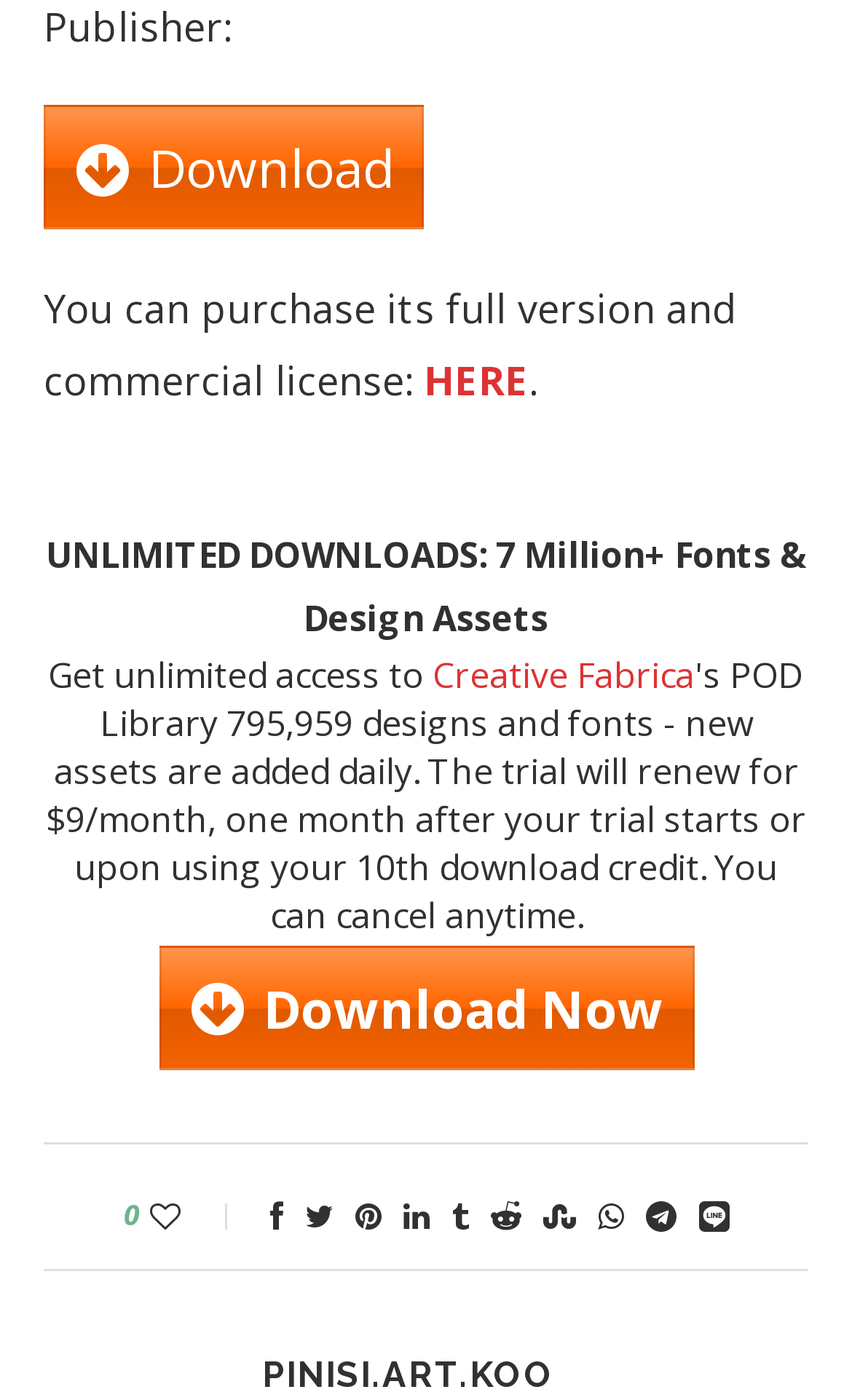What is the text above the 'Download' button?
Using the image as a reference, give a one-word or short phrase answer.

Publisher: